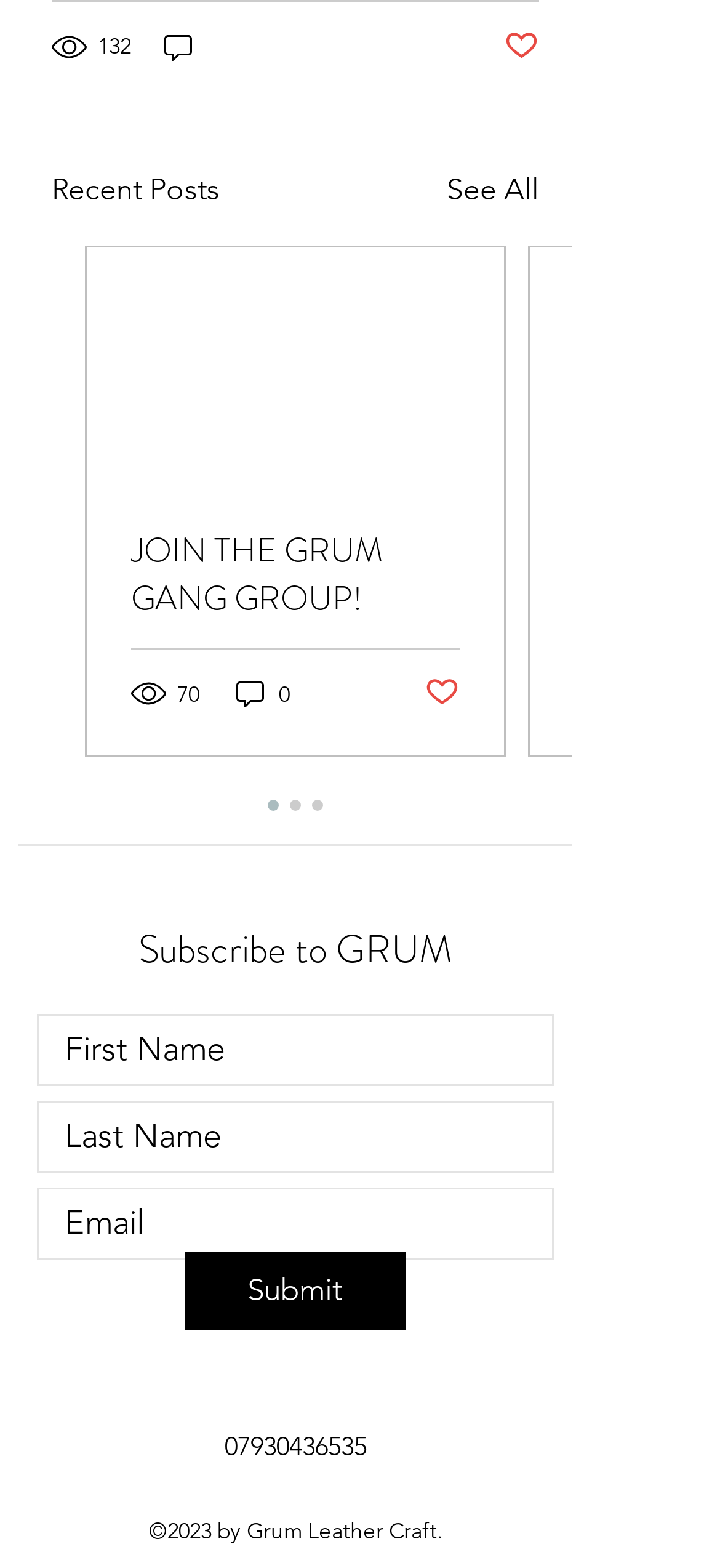Please specify the bounding box coordinates of the clickable region to carry out the following instruction: "Enter first name". The coordinates should be four float numbers between 0 and 1, in the format [left, top, right, bottom].

[0.051, 0.646, 0.769, 0.693]